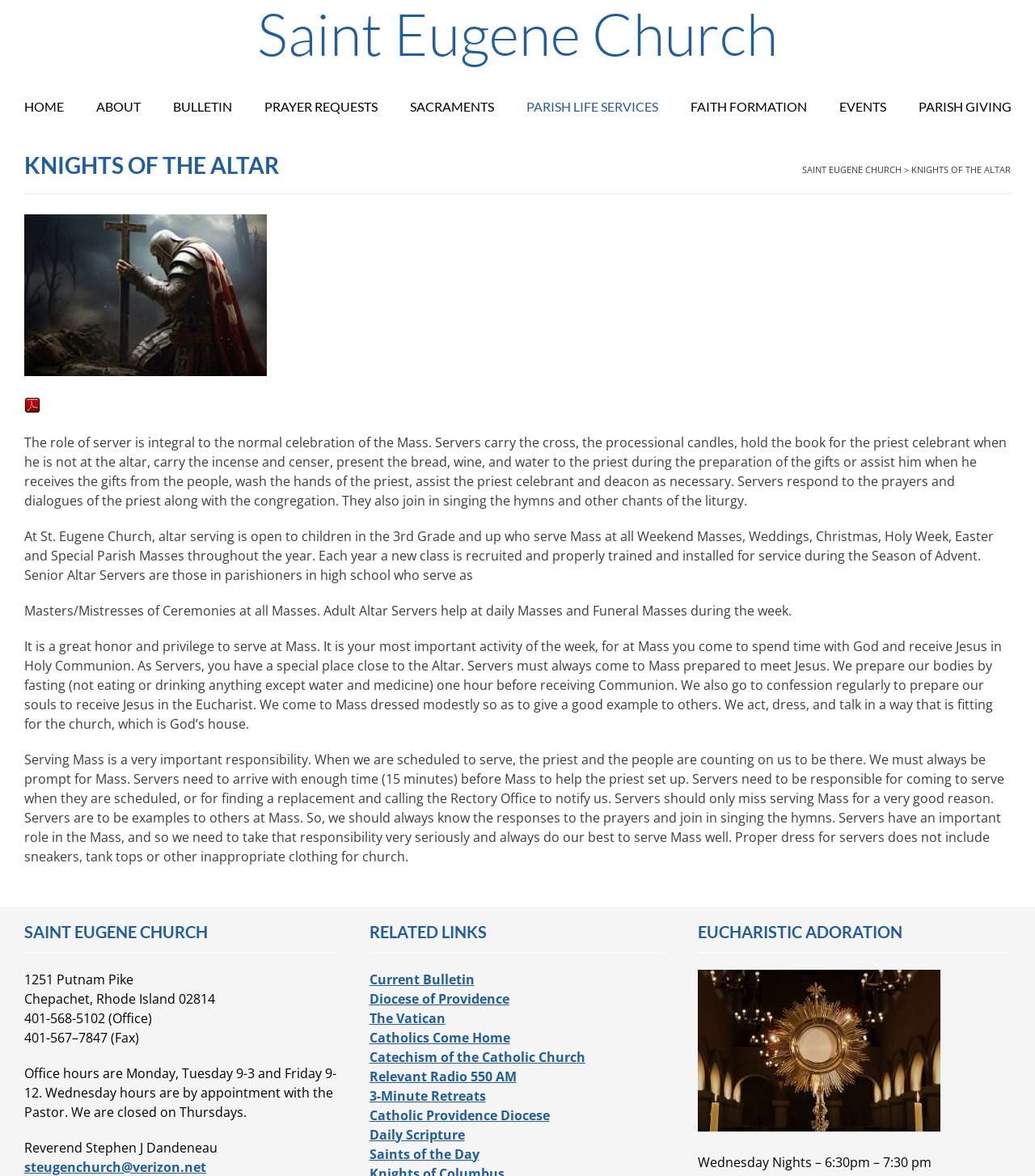Please provide the bounding box coordinates for the UI element as described: "Catechism of the Catholic Church". The coordinates must be four floats between 0 and 1, represented as [left, top, right, bottom].

[0.357, 0.891, 0.565, 0.906]